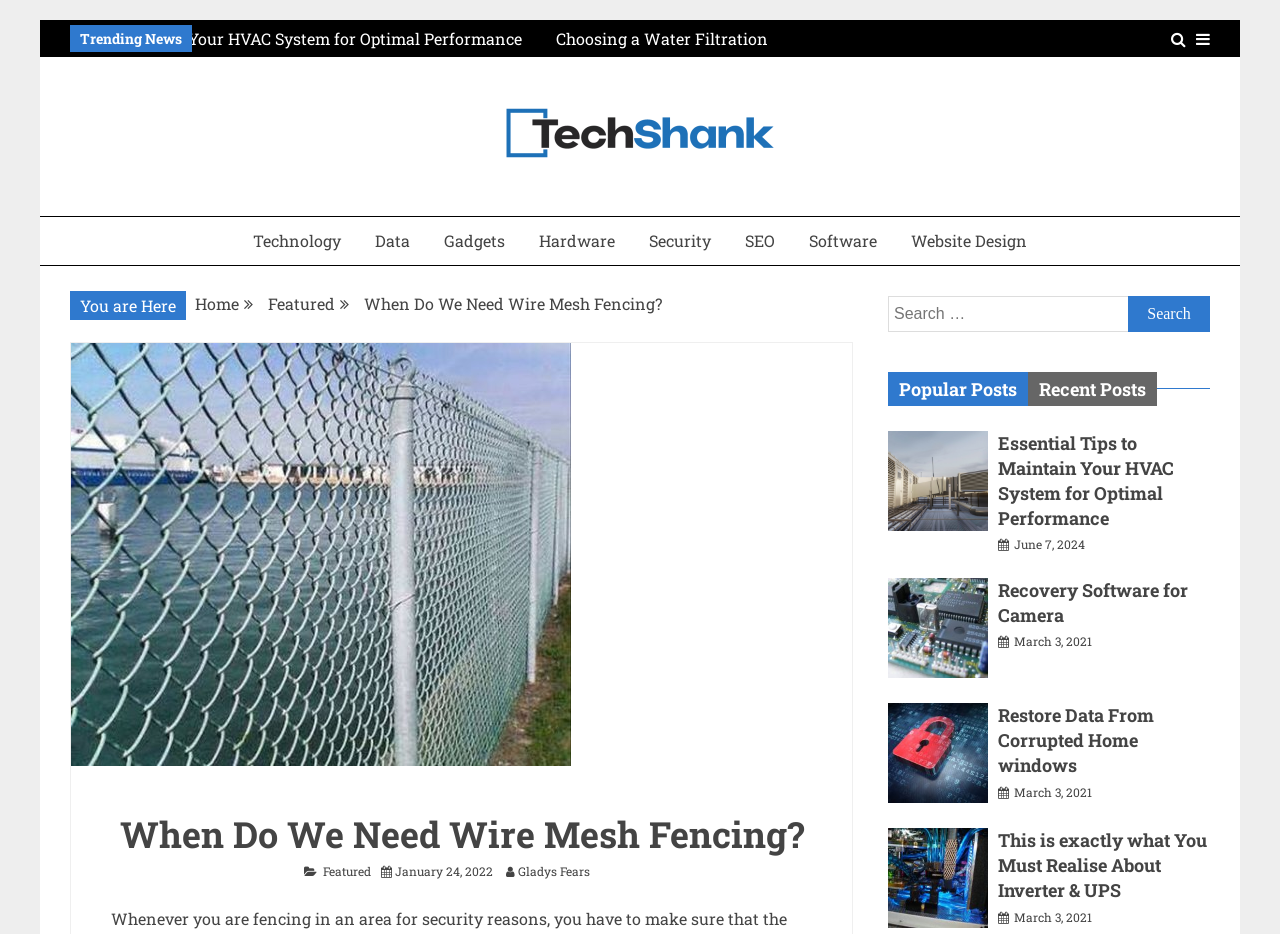Reply to the question below using a single word or brief phrase:
What is the name of the website?

Tech Shank